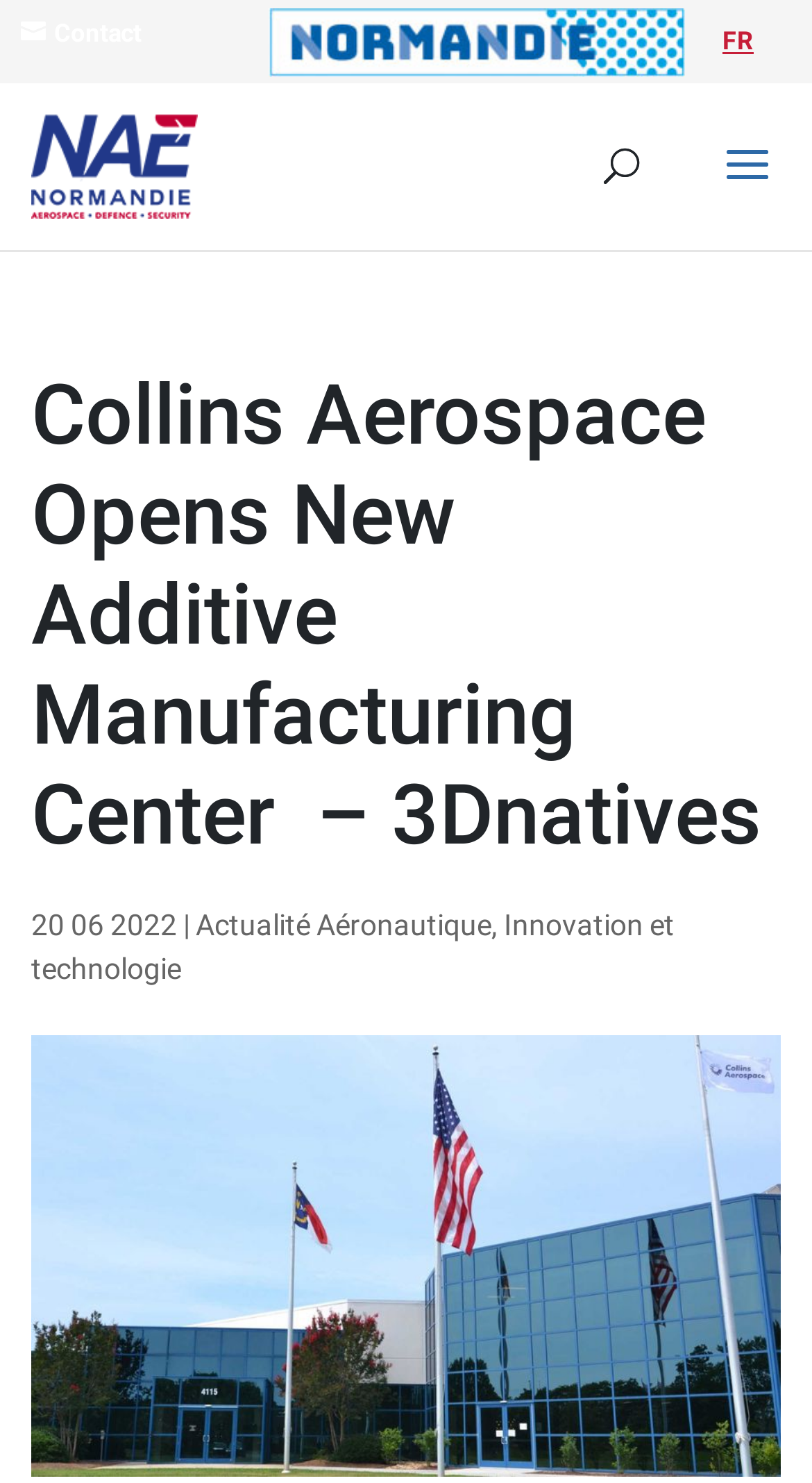What is the category of the article?
Please elaborate on the answer to the question with detailed information.

I inferred this from the links 'Actualité Aéronautique' and 'Innovation et technologie' located below the date of the article, which are likely categories or tags related to the article.